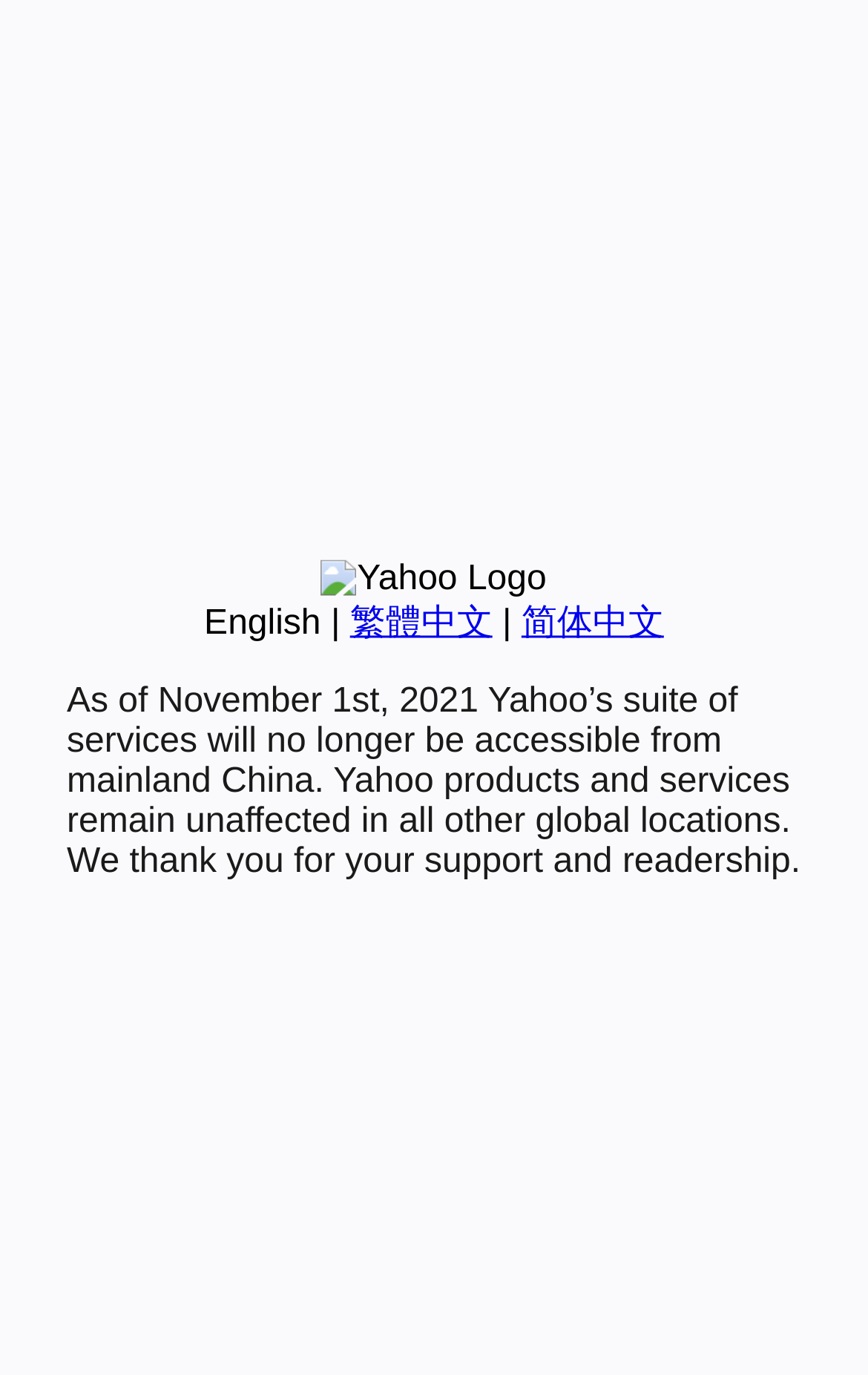Determine the bounding box for the UI element described here: "English".

[0.235, 0.44, 0.37, 0.467]